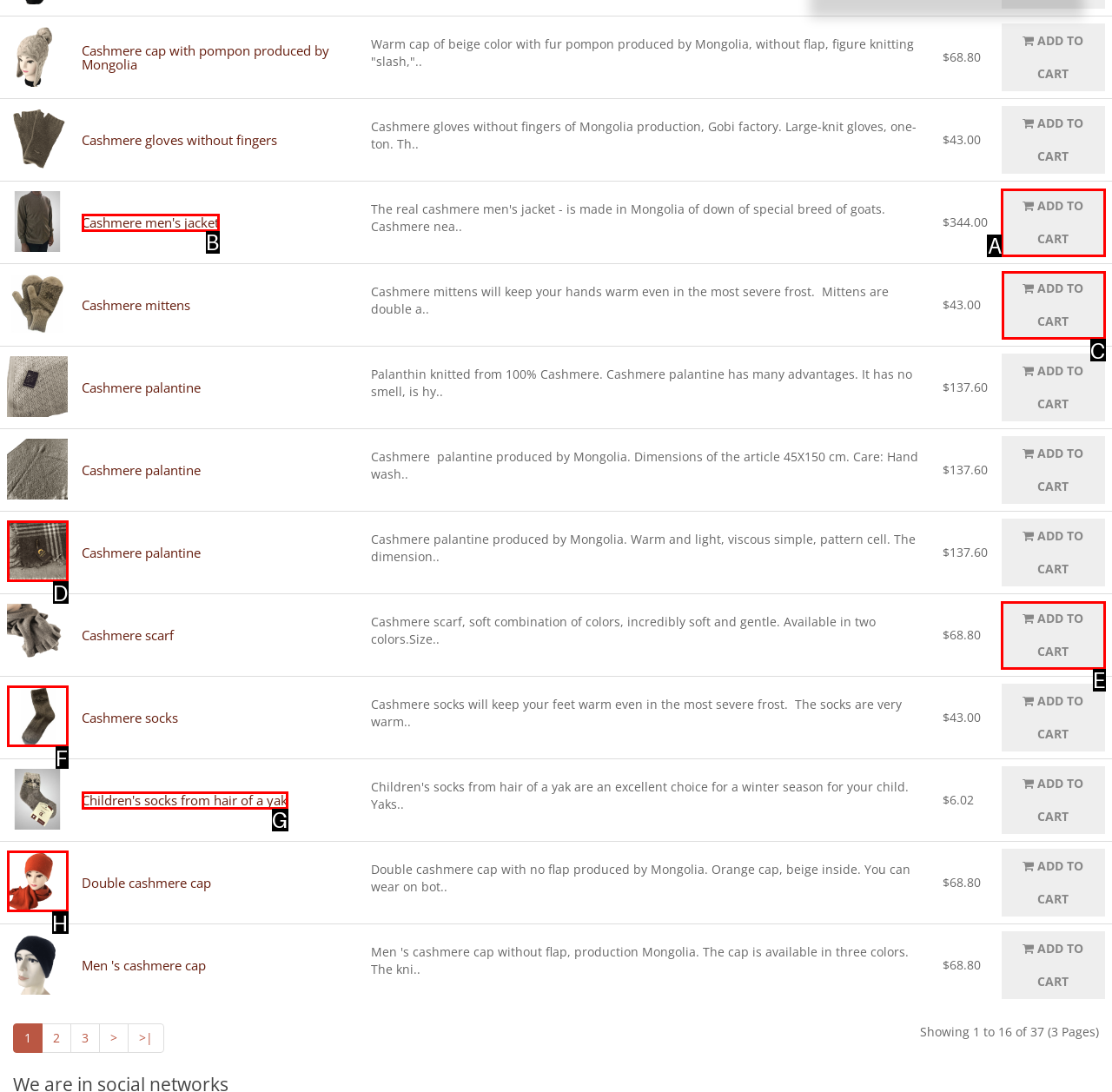Show which HTML element I need to click to perform this task: Add Cashmere mittens to cart Answer with the letter of the correct choice.

C